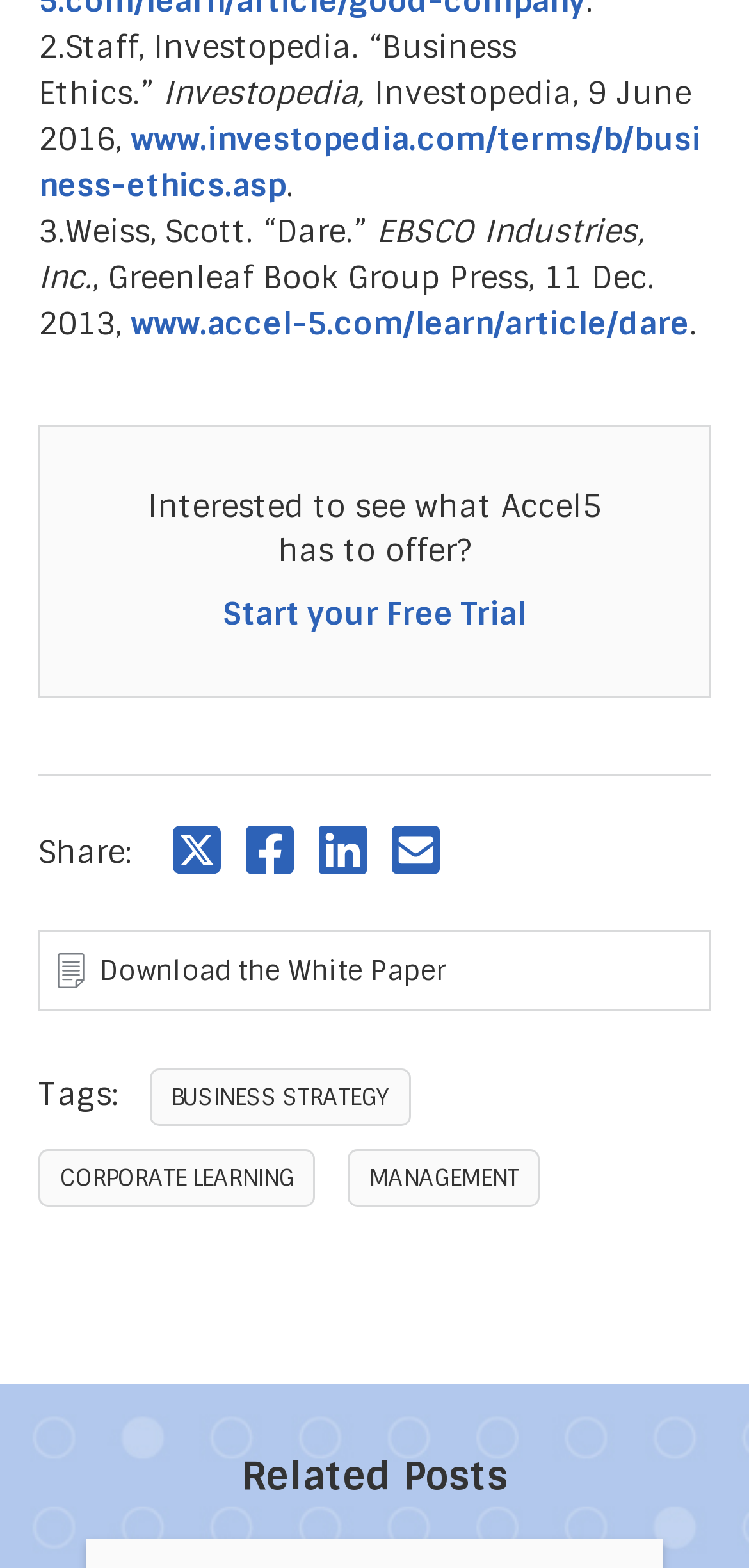Point out the bounding box coordinates of the section to click in order to follow this instruction: "Click on the link to learn about business ethics".

[0.051, 0.076, 0.936, 0.132]